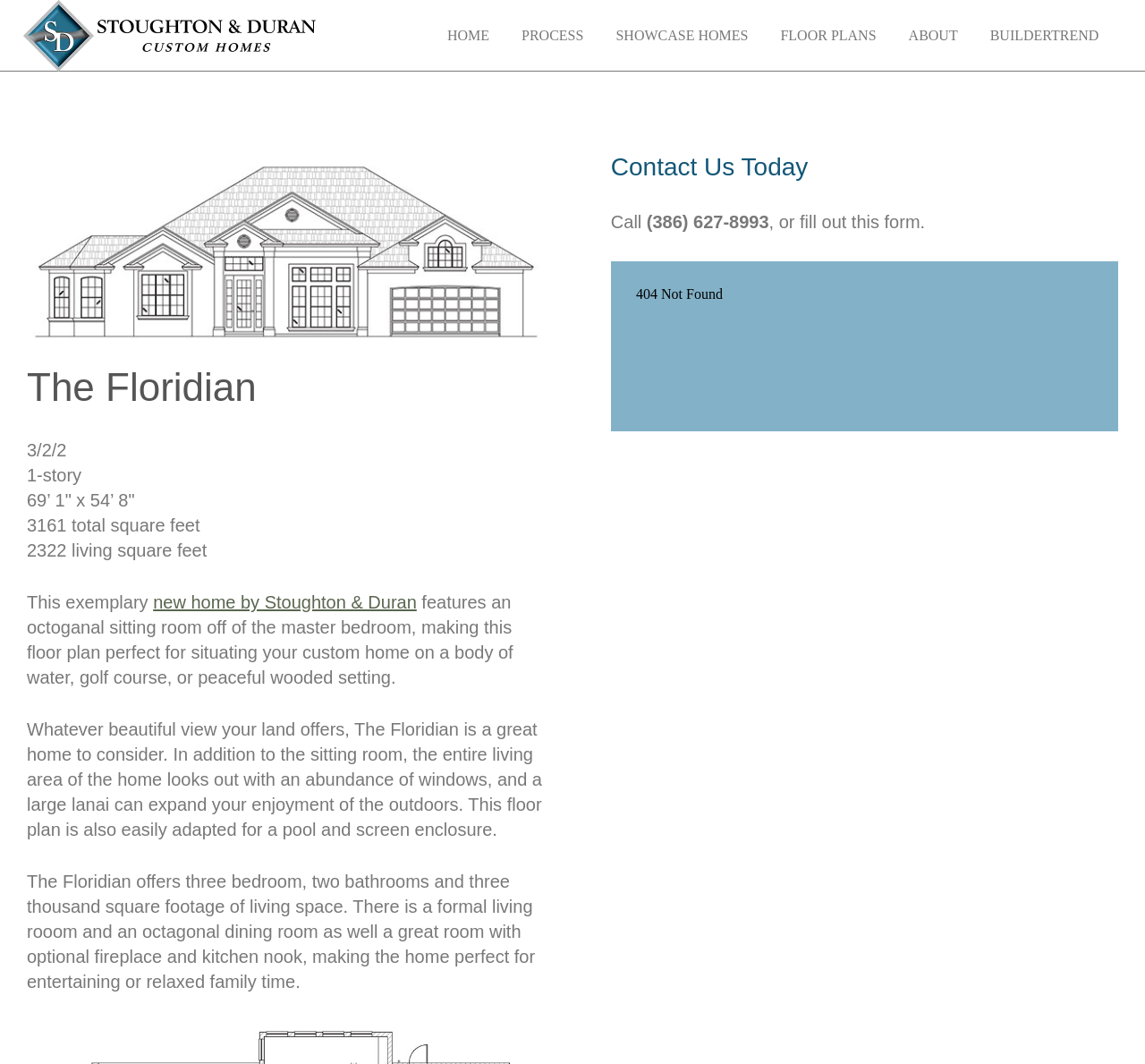What is the unique feature of the sitting room in The Floridian?
Your answer should be a single word or phrase derived from the screenshot.

Octagonal shape